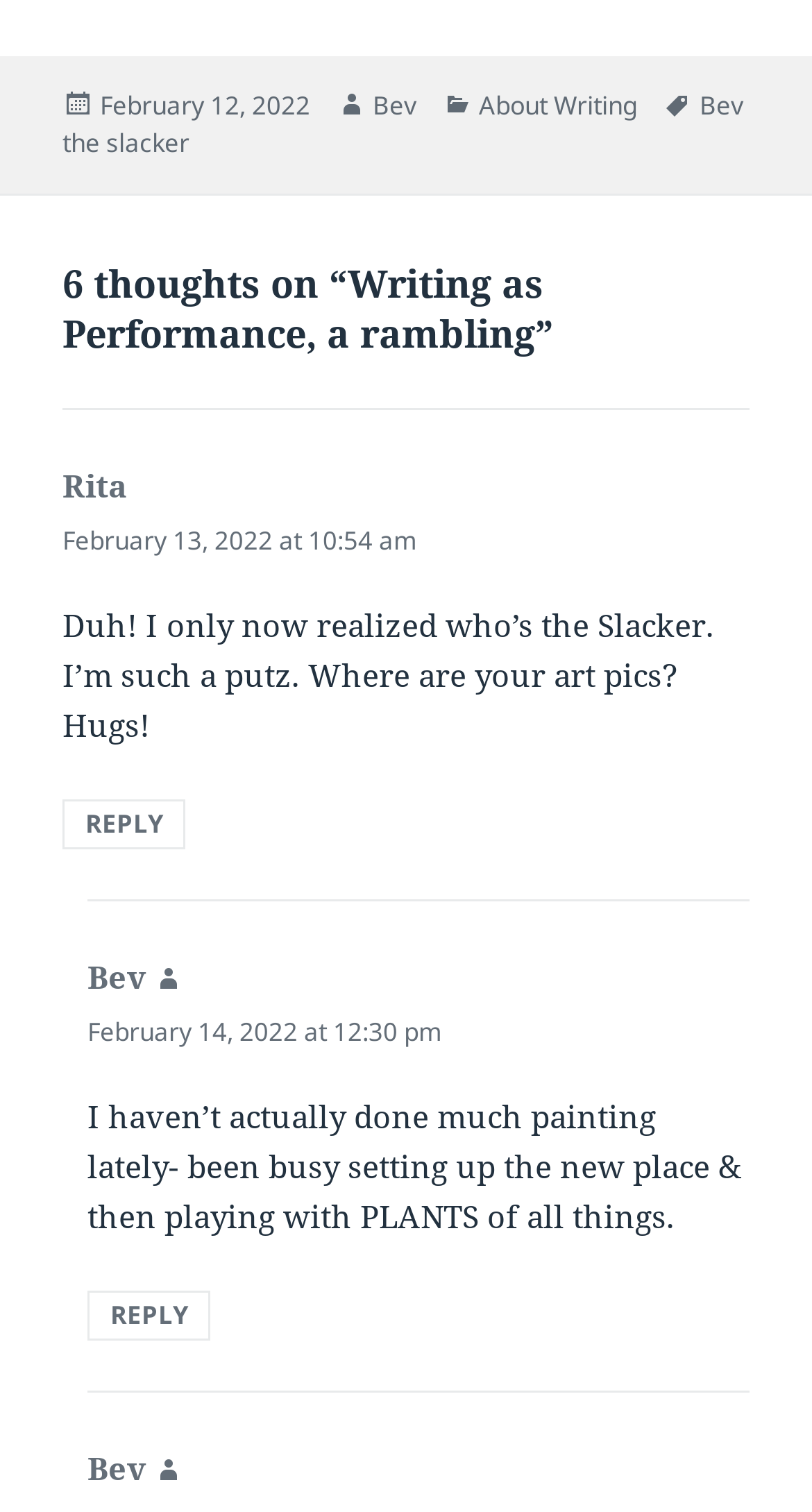Locate the bounding box coordinates of the element that should be clicked to execute the following instruction: "Reply to Bev".

[0.108, 0.854, 0.259, 0.887]